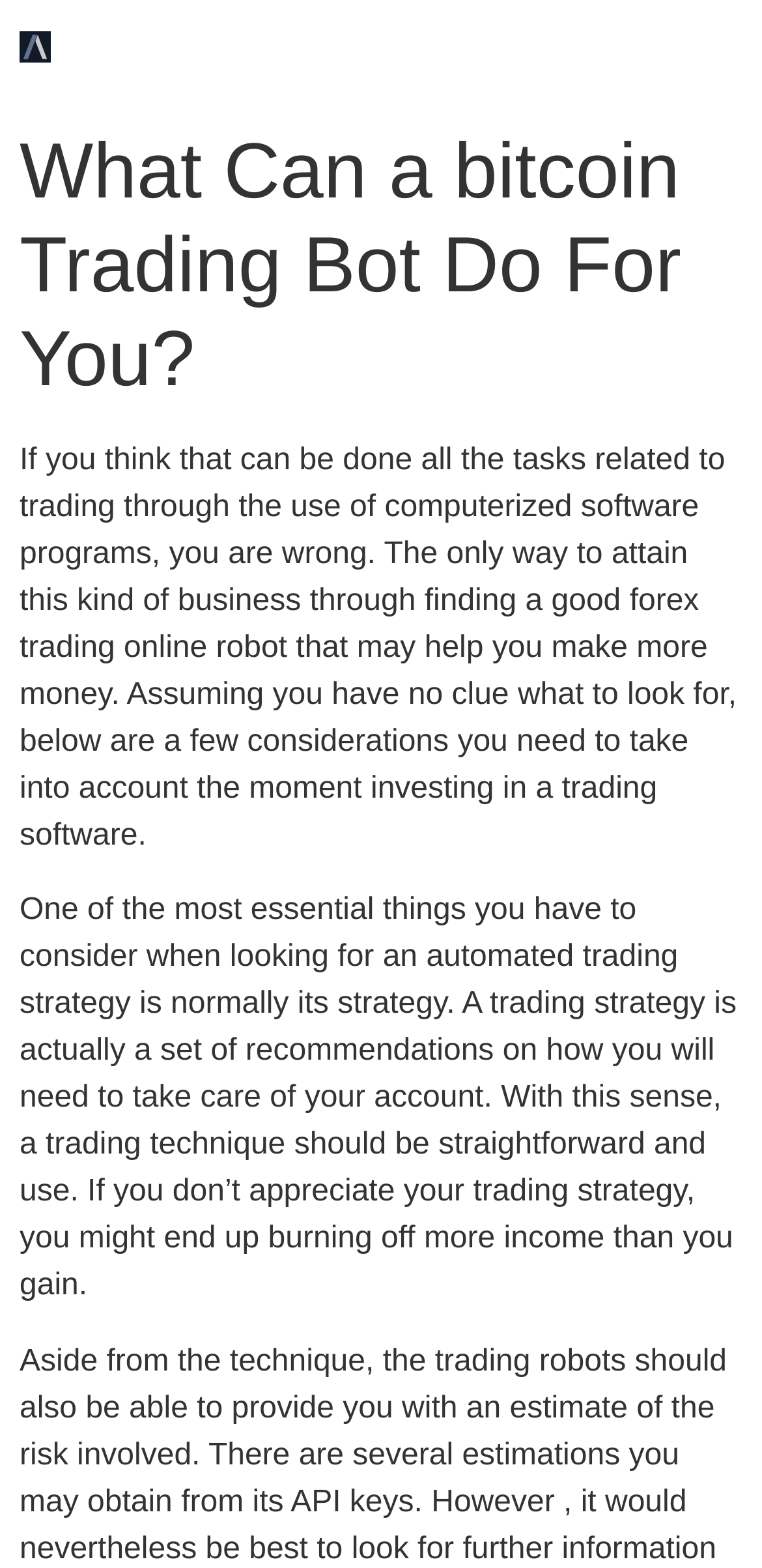Please determine the main heading text of this webpage.

What Can a bitcoin Trading Bot Do For You?